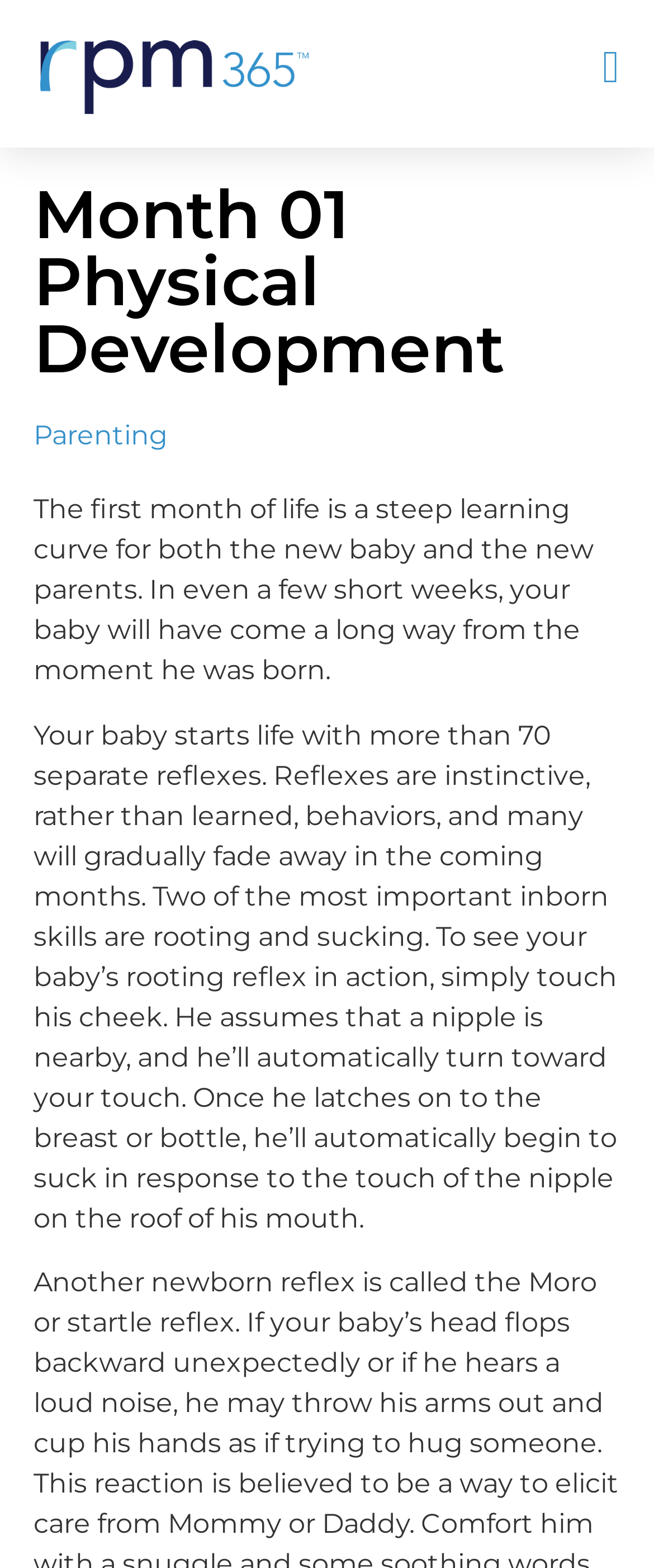How many reflexes does a newborn baby have?
Carefully examine the image and provide a detailed answer to the question.

According to the text on the webpage, a newborn baby has more than 70 separate reflexes, which are instinctive behaviors that will gradually fade away in the coming months.